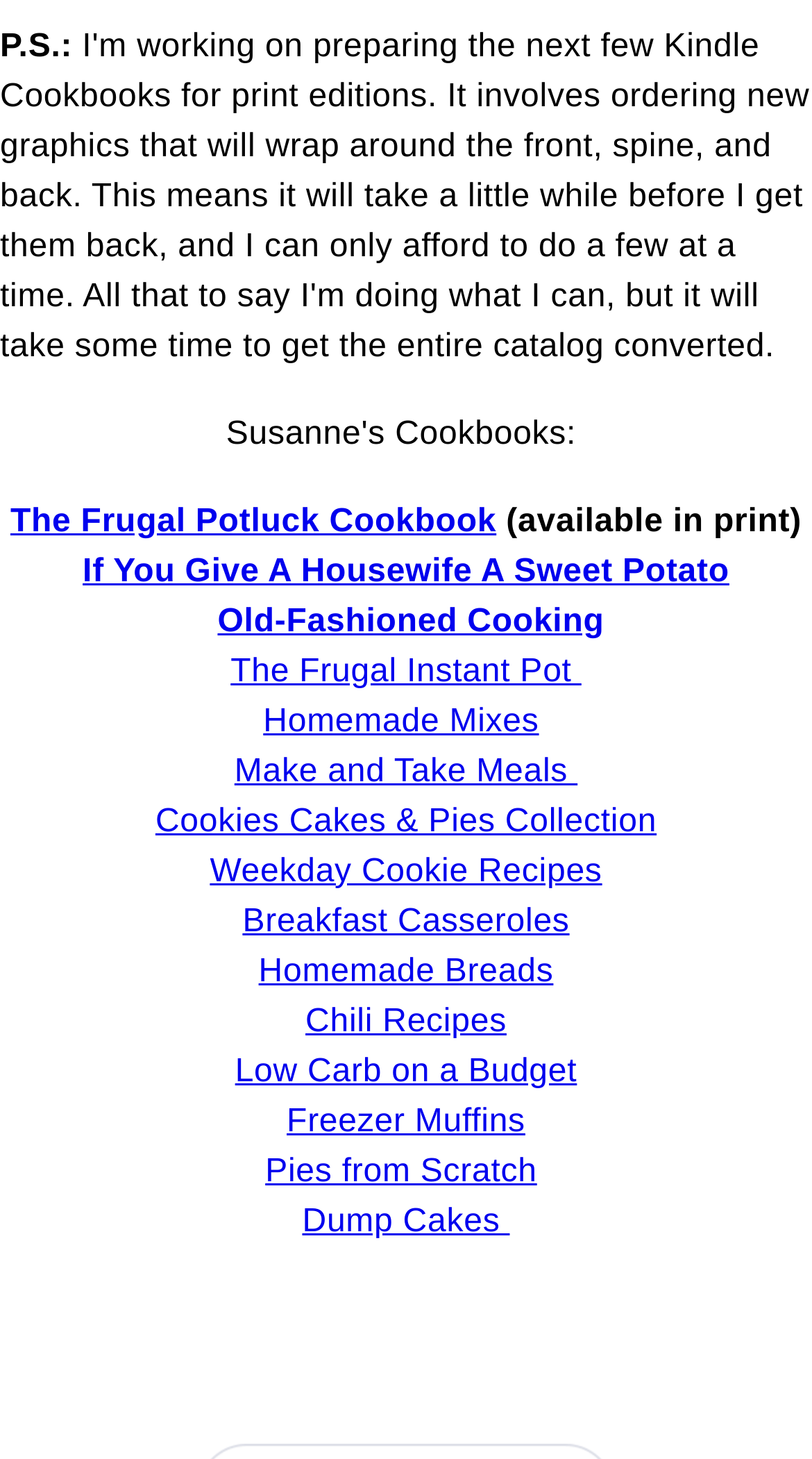Determine the bounding box coordinates of the clickable element necessary to fulfill the instruction: "Click on 'The Frugal Potluck Cookbook'". Provide the coordinates as four float numbers within the 0 to 1 range, i.e., [left, top, right, bottom].

[0.013, 0.345, 0.611, 0.369]